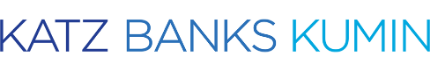Who authored a chapter in a significant treatise on New York employment law?
Based on the image, respond with a single word or phrase.

Michael Filoromo